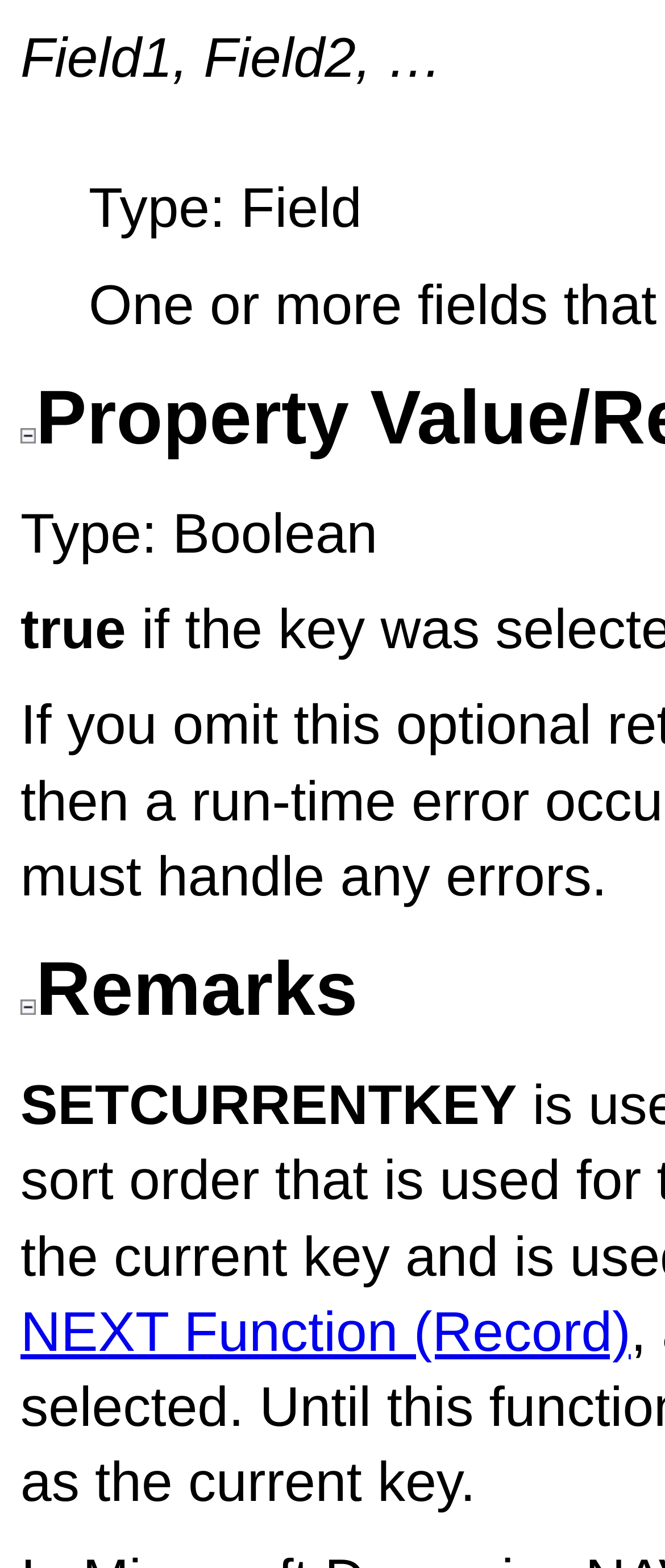Locate the bounding box coordinates of the UI element described by: "Remarks". Provide the coordinates as four float numbers between 0 and 1, formatted as [left, top, right, bottom].

[0.031, 0.605, 0.538, 0.658]